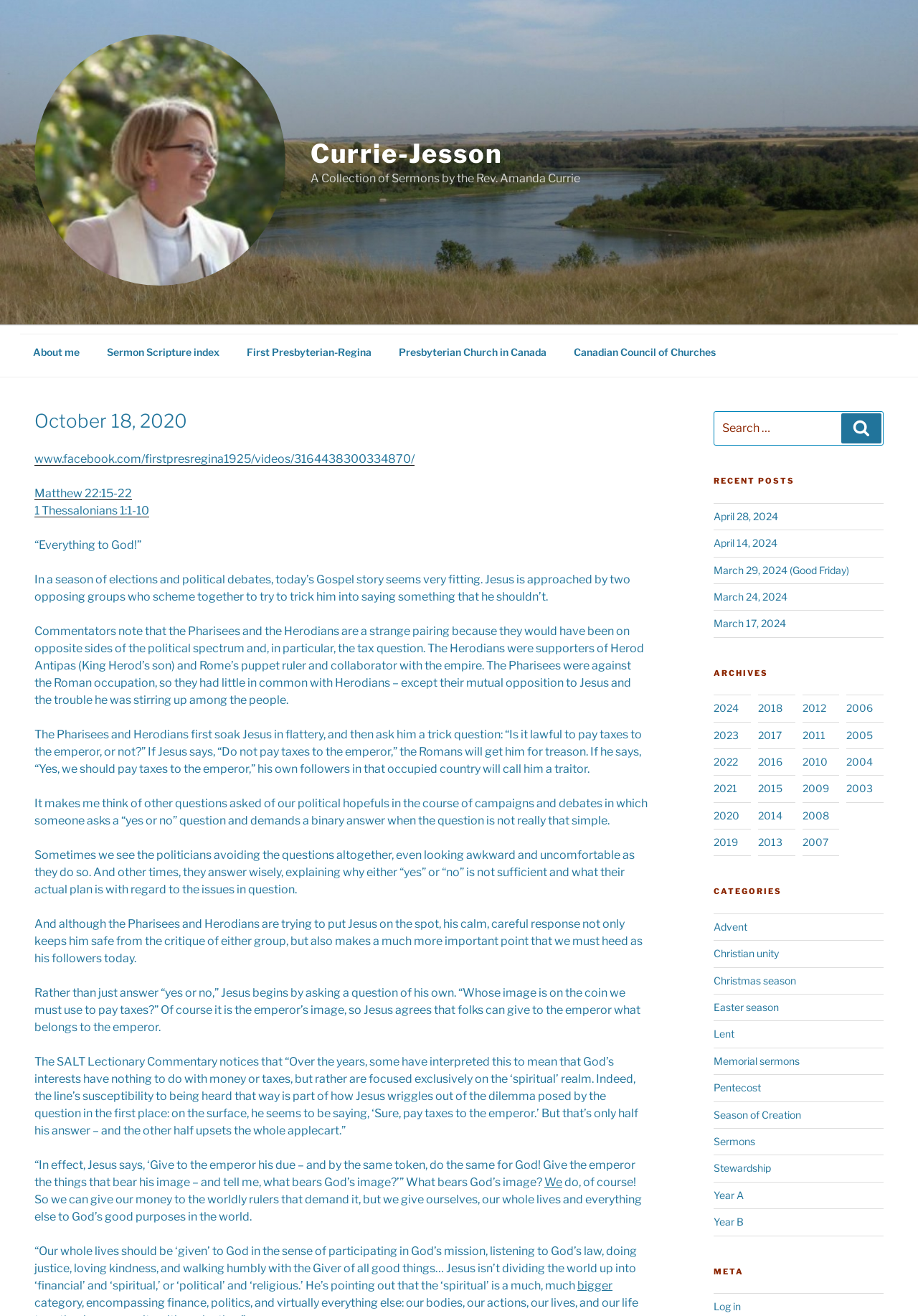Pinpoint the bounding box coordinates of the clickable element to carry out the following instruction: "Search for a sermon."

[0.778, 0.312, 0.962, 0.339]